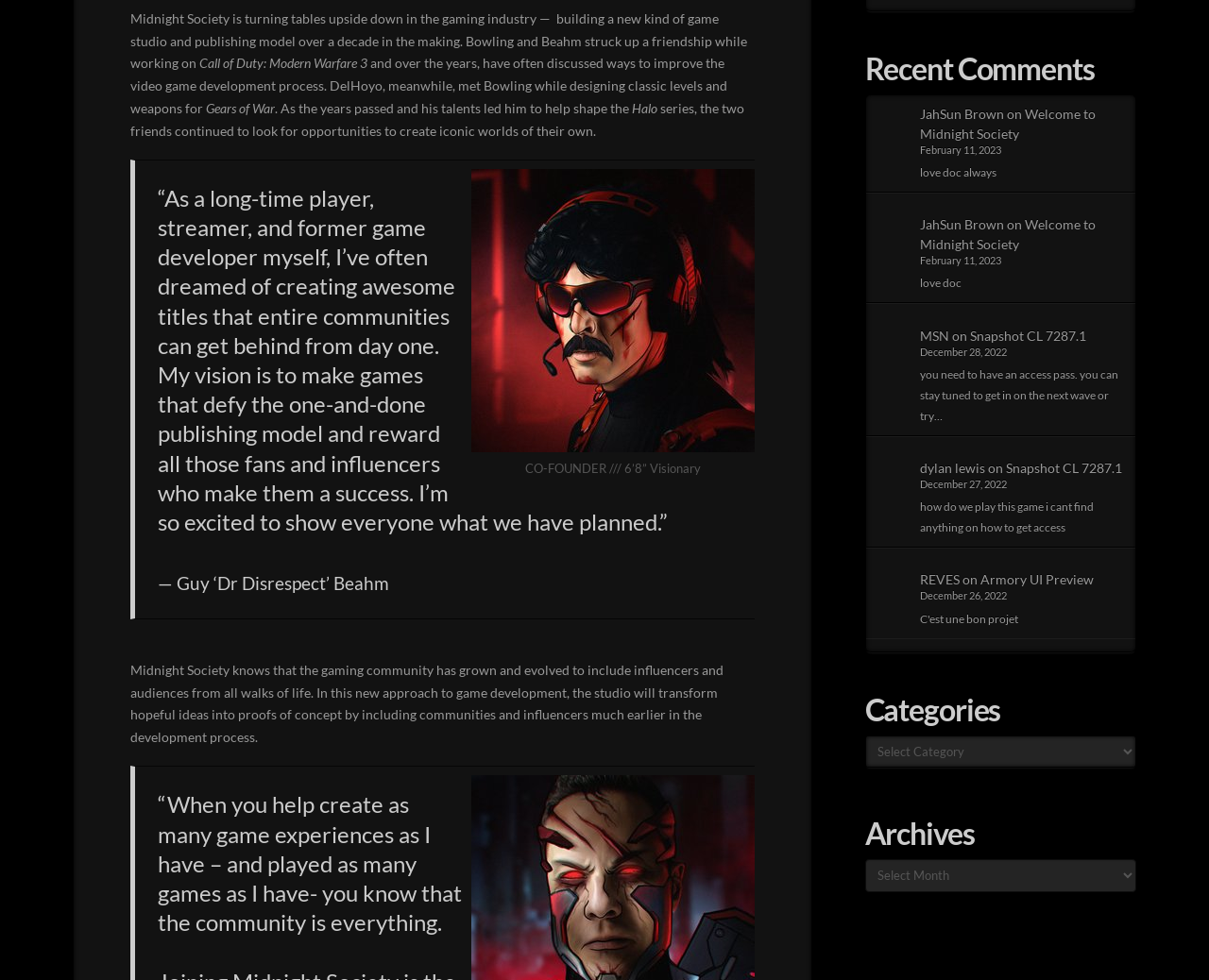What is the date of the comment by JahSun Brown?
Please provide a single word or phrase answer based on the image.

February 11, 2023